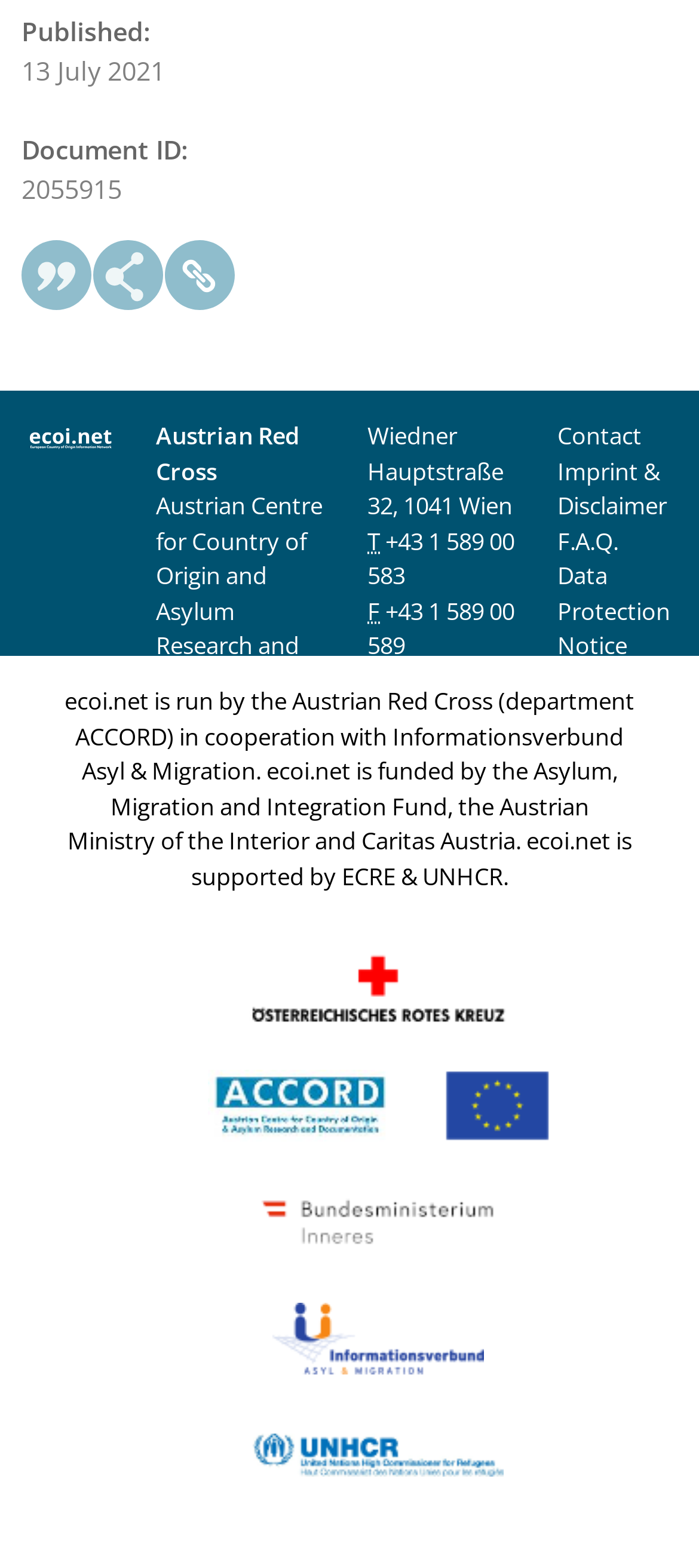Please locate the bounding box coordinates of the element that should be clicked to complete the given instruction: "Call the phone number".

[0.526, 0.335, 0.736, 0.377]